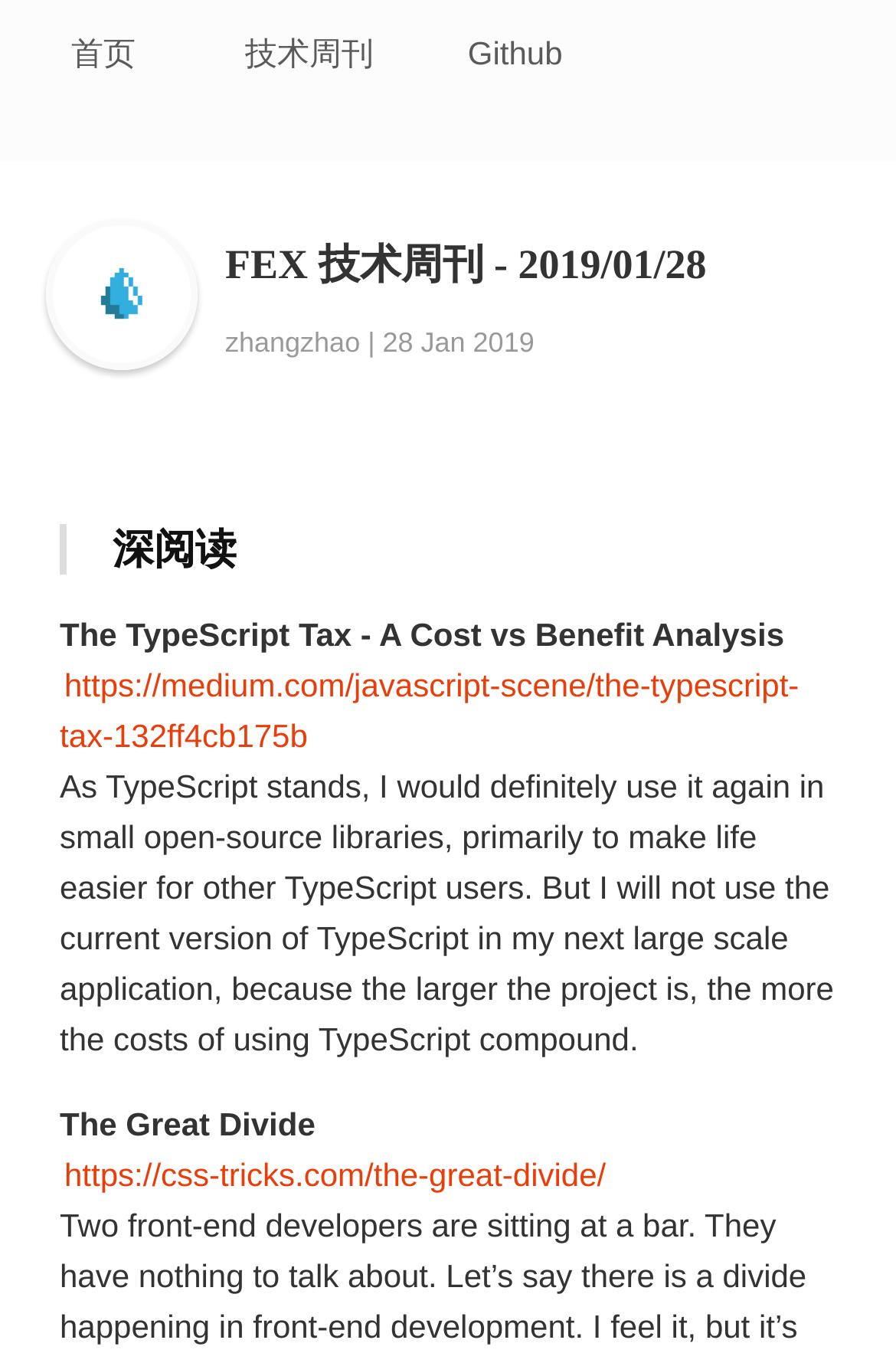Bounding box coordinates are specified in the format (top-left x, top-left y, bottom-right x, bottom-right y). All values are floating point numbers bounded between 0 and 1. Please provide the bounding box coordinate of the region this sentence describes: https://css-tricks.com/the-great-divide/

[0.072, 0.854, 0.676, 0.882]